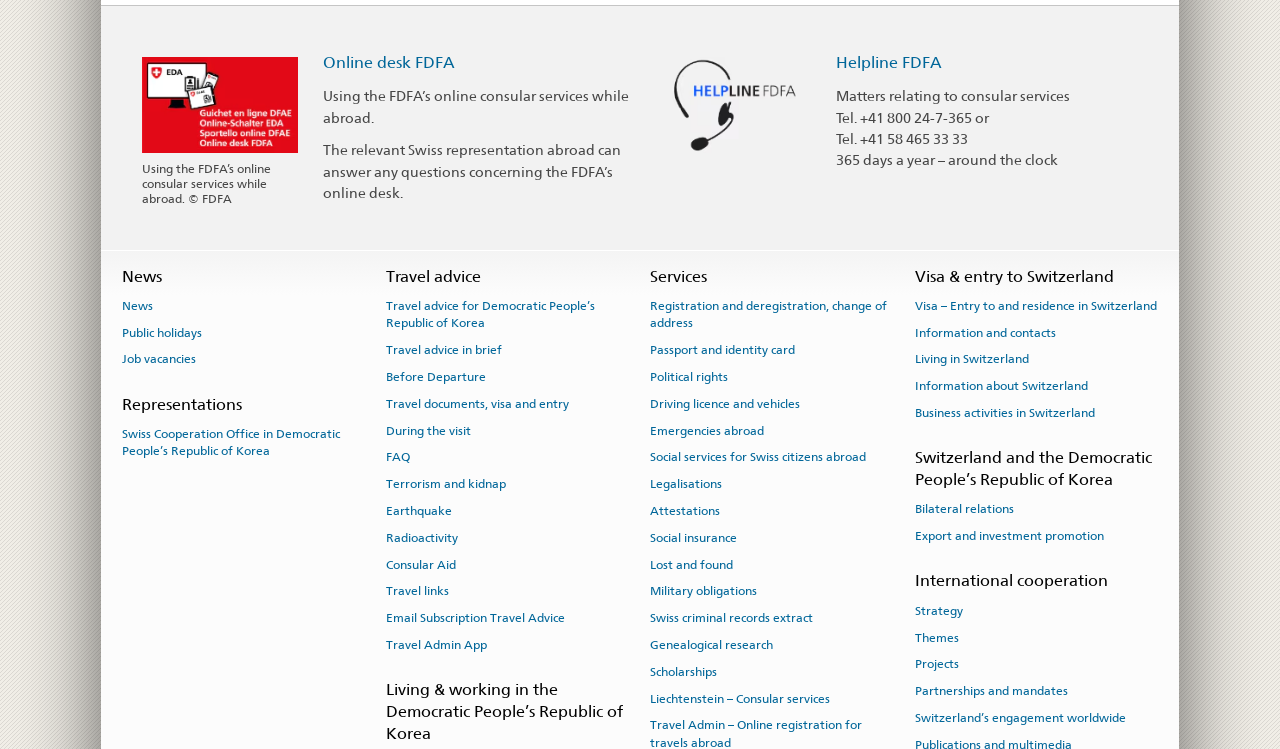Please identify the bounding box coordinates of the element that needs to be clicked to execute the following command: "Click on the 'Abdul Gafoor Ahammed' link". Provide the bounding box using four float numbers between 0 and 1, formatted as [left, top, right, bottom].

None